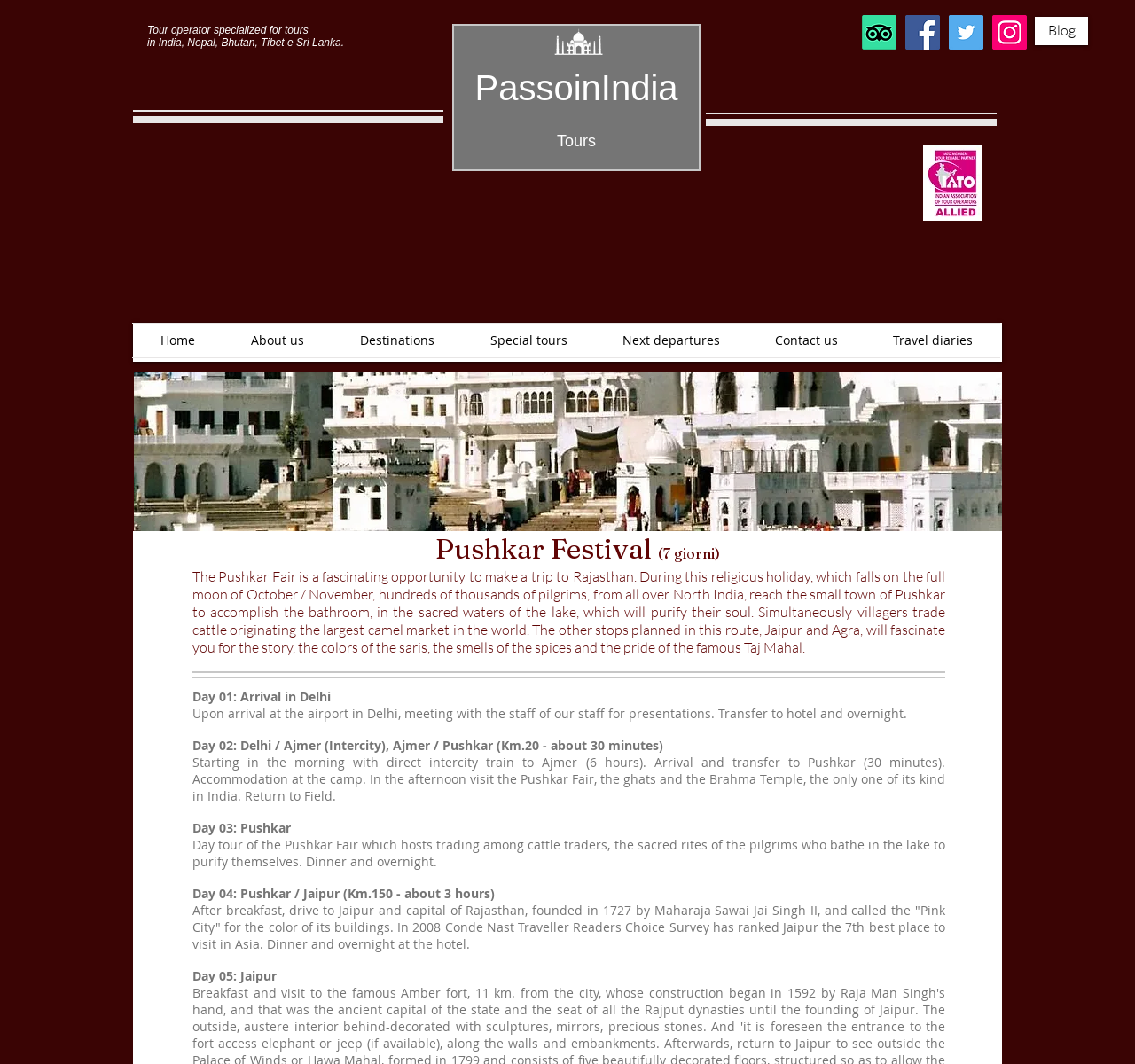Identify the bounding box coordinates of the specific part of the webpage to click to complete this instruction: "View the Pushkar Festival details".

[0.356, 0.499, 0.661, 0.532]